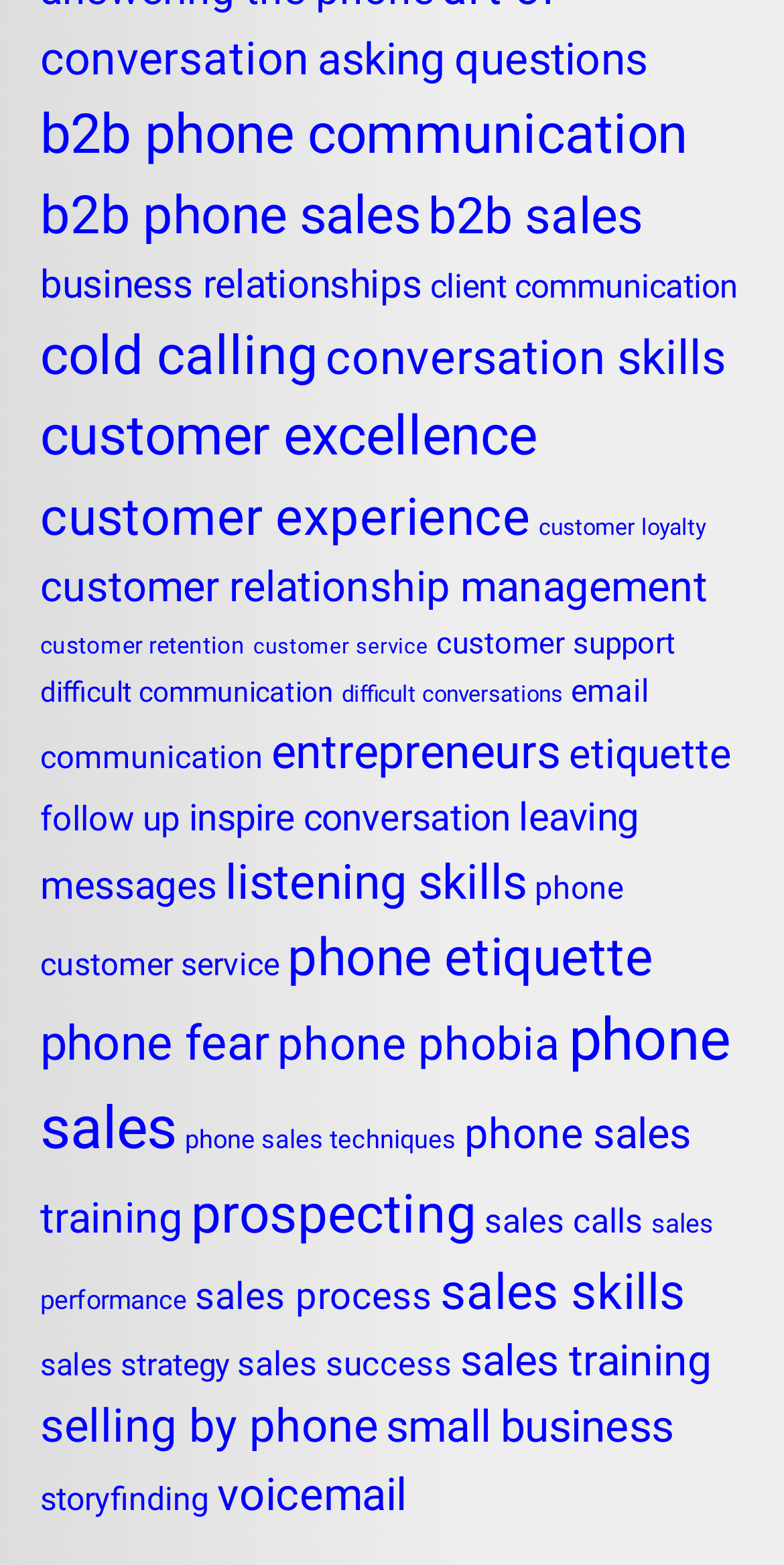Please identify the bounding box coordinates of the clickable element to fulfill the following instruction: "Explore asking questions". The coordinates should be four float numbers between 0 and 1, i.e., [left, top, right, bottom].

[0.405, 0.021, 0.826, 0.053]